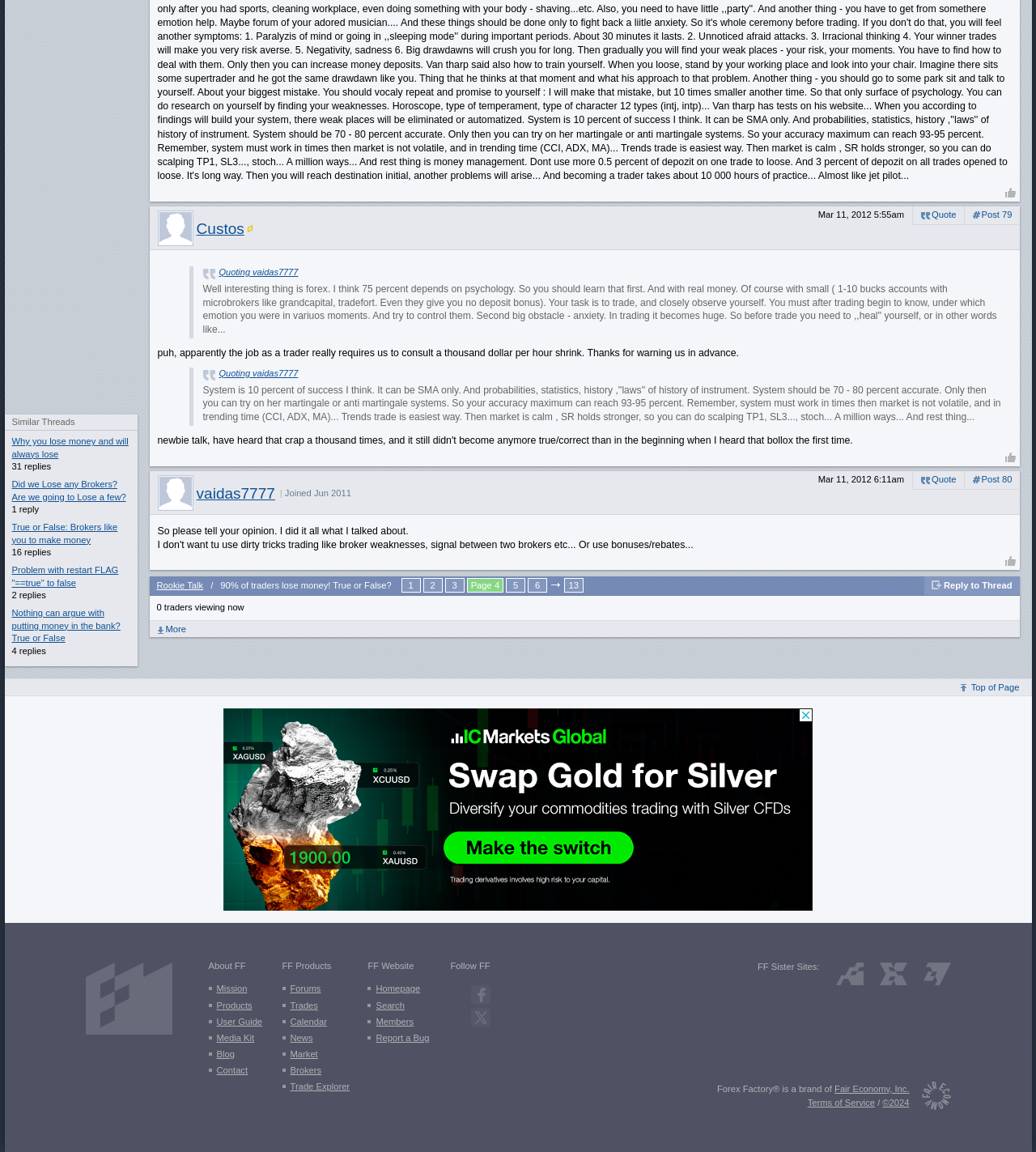Please predict the bounding box coordinates of the element's region where a click is necessary to complete the following instruction: "View the post 'Why you lose money and will always lose'". The coordinates should be represented by four float numbers between 0 and 1, i.e., [left, top, right, bottom].

[0.011, 0.378, 0.125, 0.4]